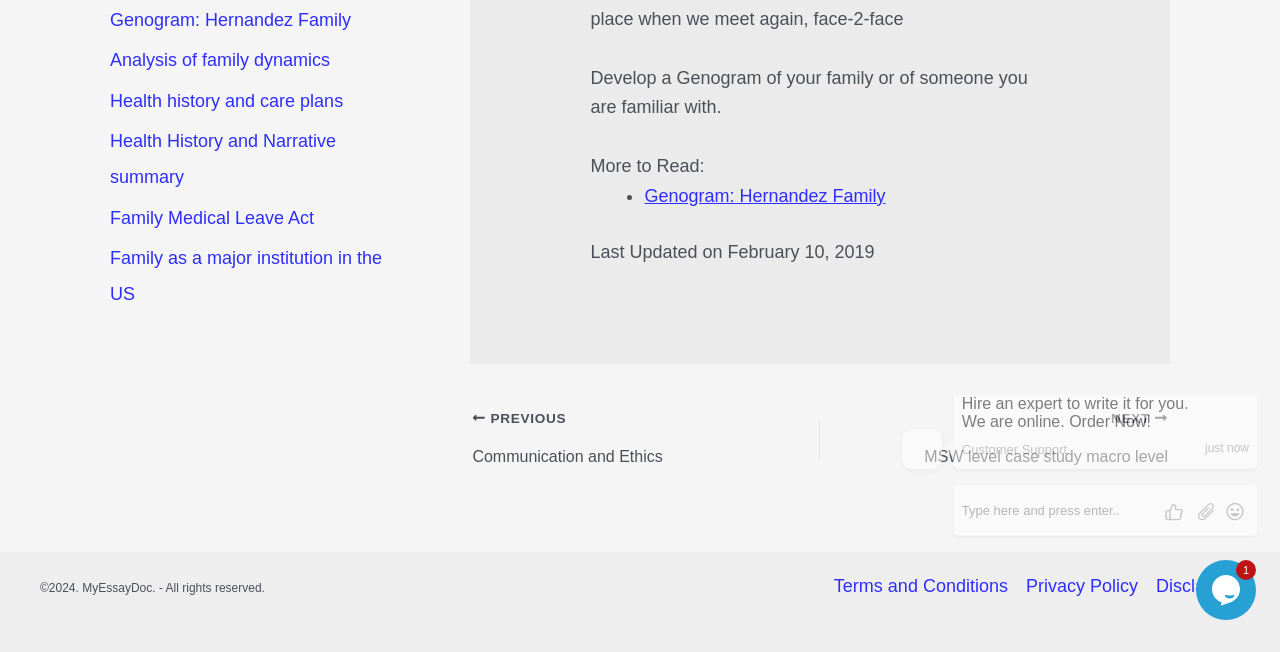Predict the bounding box coordinates of the UI element that matches this description: "Privacy Policy". The coordinates should be in the format [left, top, right, bottom] with each value between 0 and 1.

[0.794, 0.878, 0.896, 0.924]